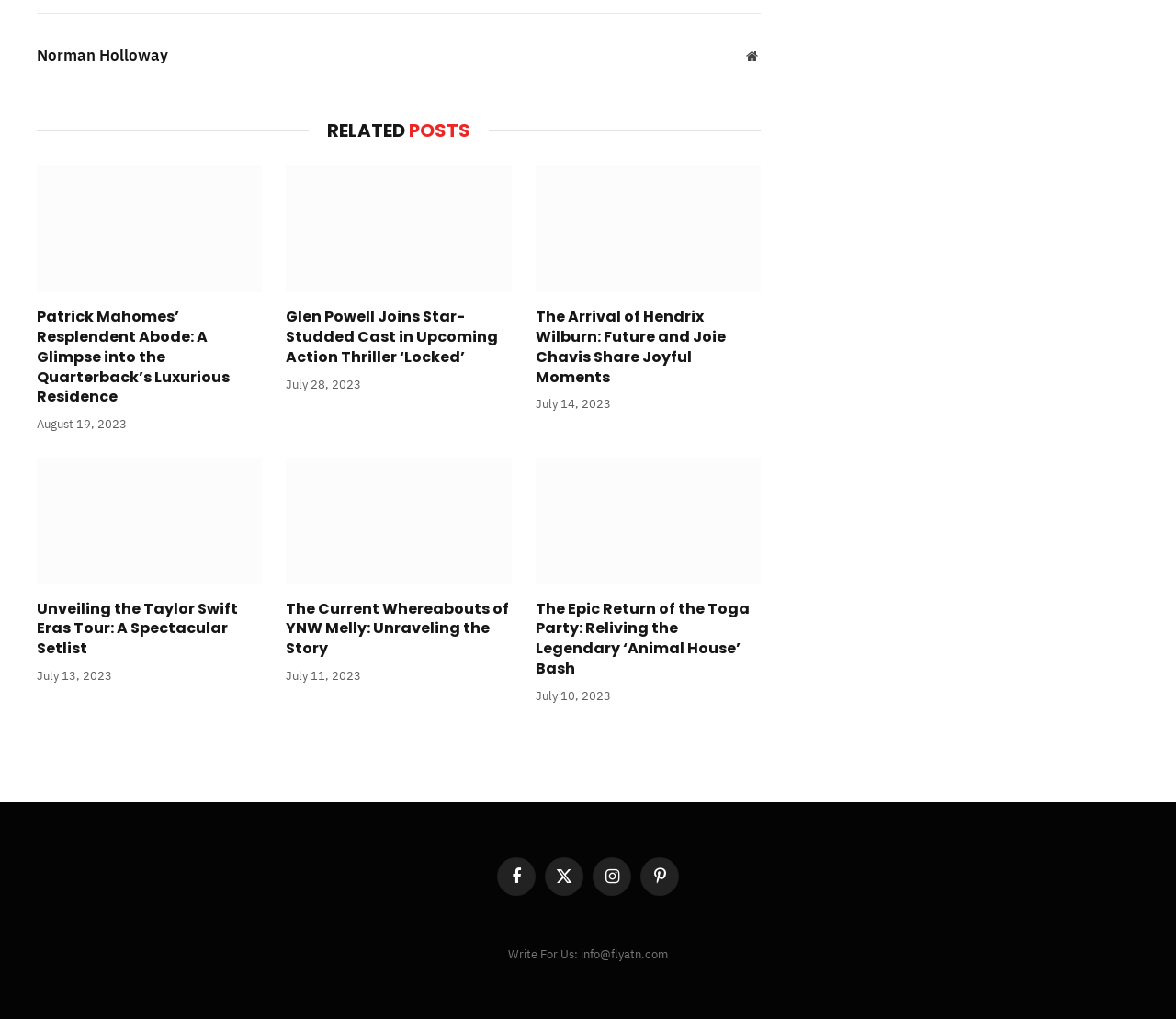Please find the bounding box coordinates in the format (top-left x, top-left y, bottom-right x, bottom-right y) for the given element description. Ensure the coordinates are floating point numbers between 0 and 1. Description: Norman Holloway

[0.031, 0.045, 0.143, 0.064]